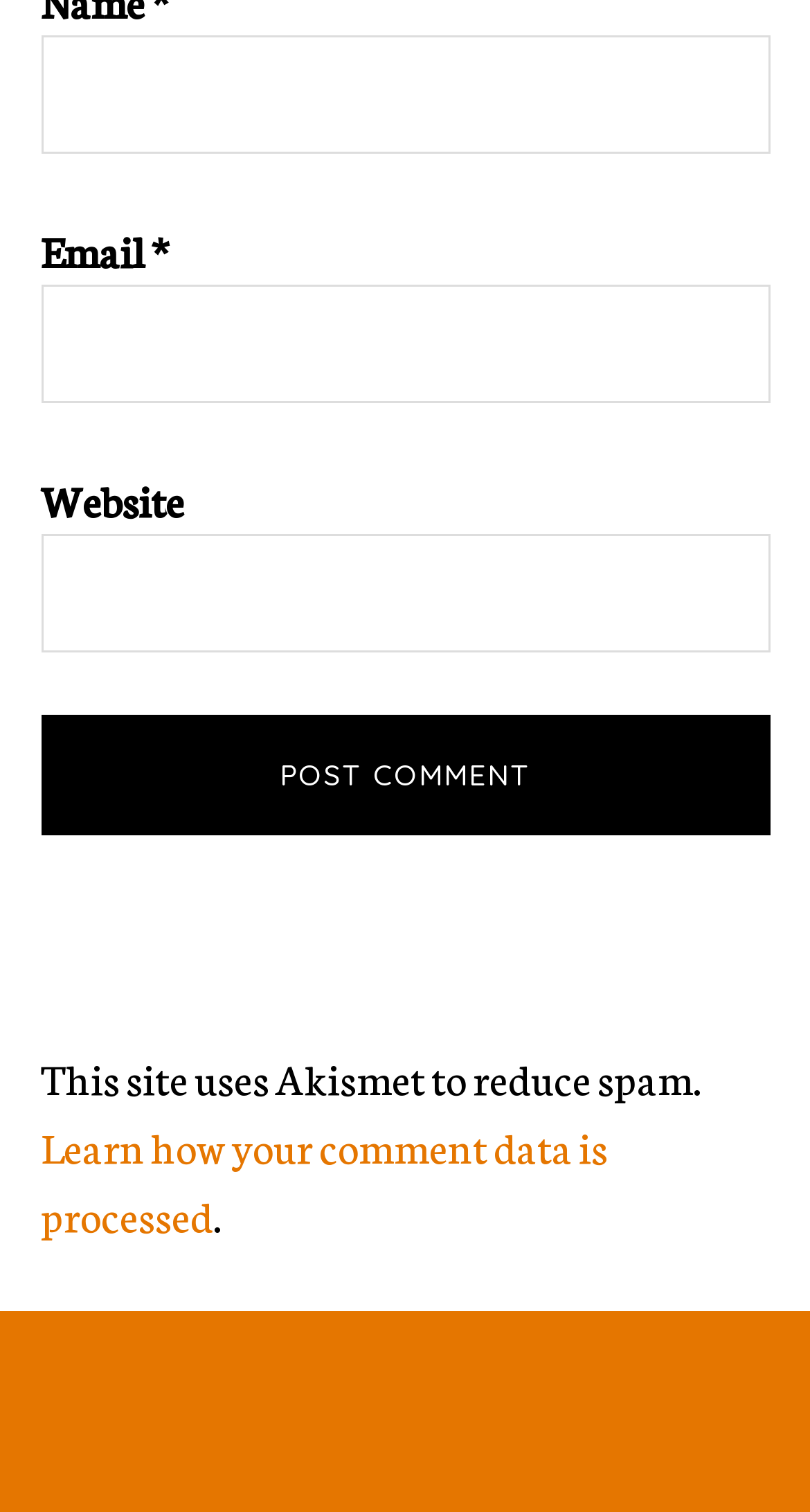What is the website using to reduce spam?
Please interpret the details in the image and answer the question thoroughly.

The website is using Akismet to reduce spam, as stated in the text 'This site uses Akismet to reduce spam.' at the bottom of the page.